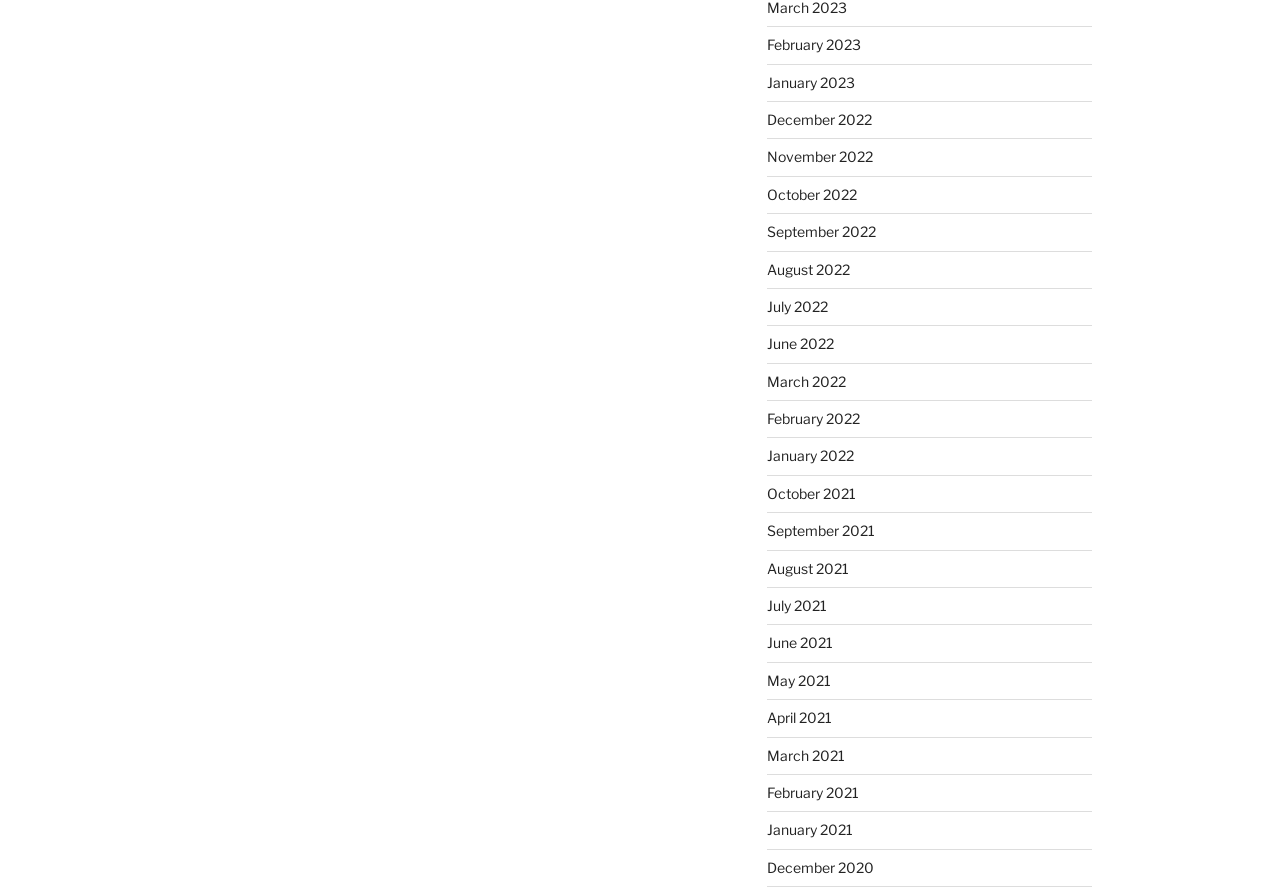Can you find the bounding box coordinates for the element to click on to achieve the instruction: "check June 2022"?

[0.599, 0.376, 0.651, 0.395]